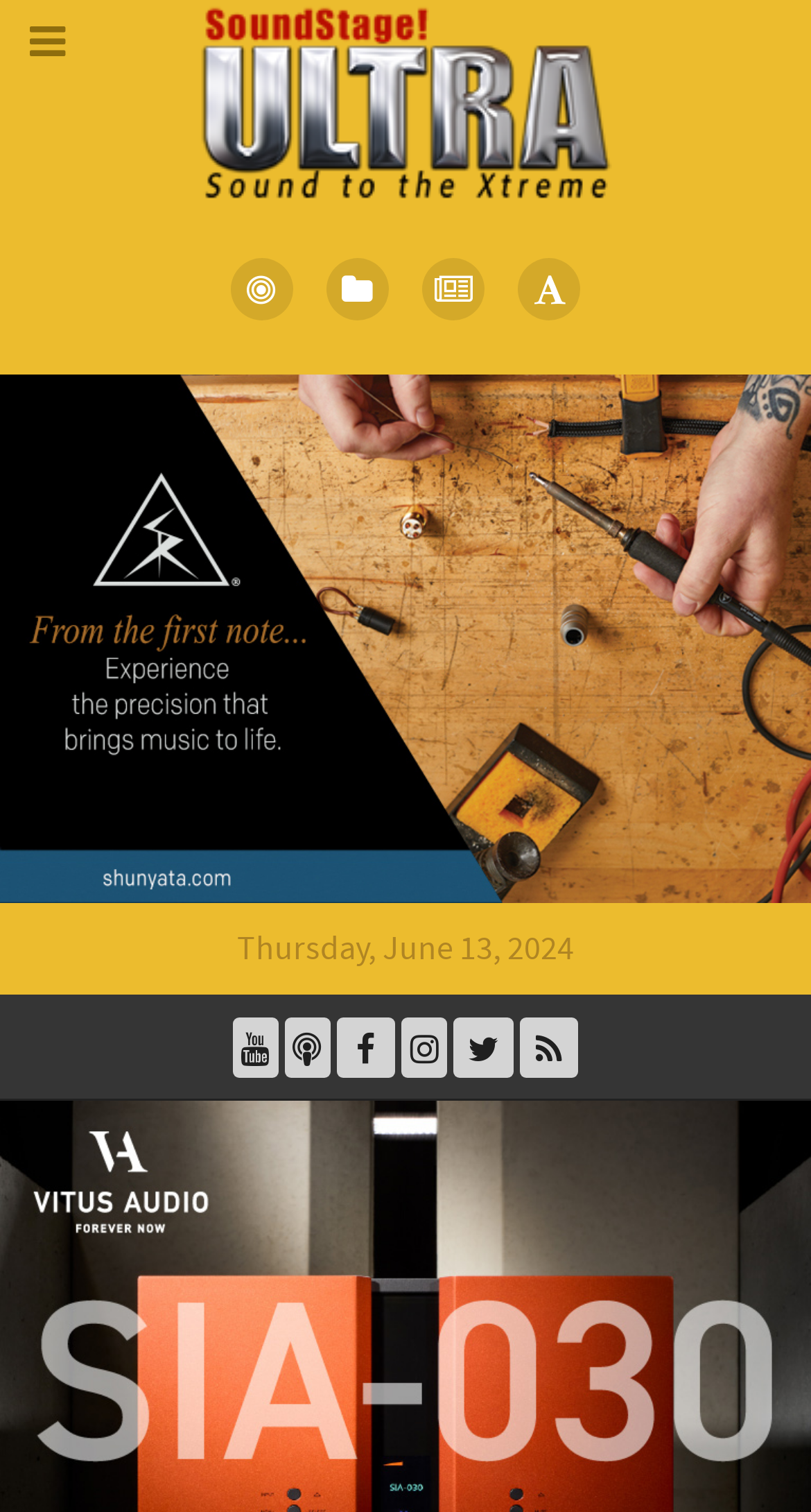Using the given description, provide the bounding box coordinates formatted as (top-left x, top-left y, bottom-right x, bottom-right y), with all values being floating point numbers between 0 and 1. Description: title="767x500 Vitus Audio SIA-030 (202205)"

[0.0, 0.888, 1.0, 0.913]